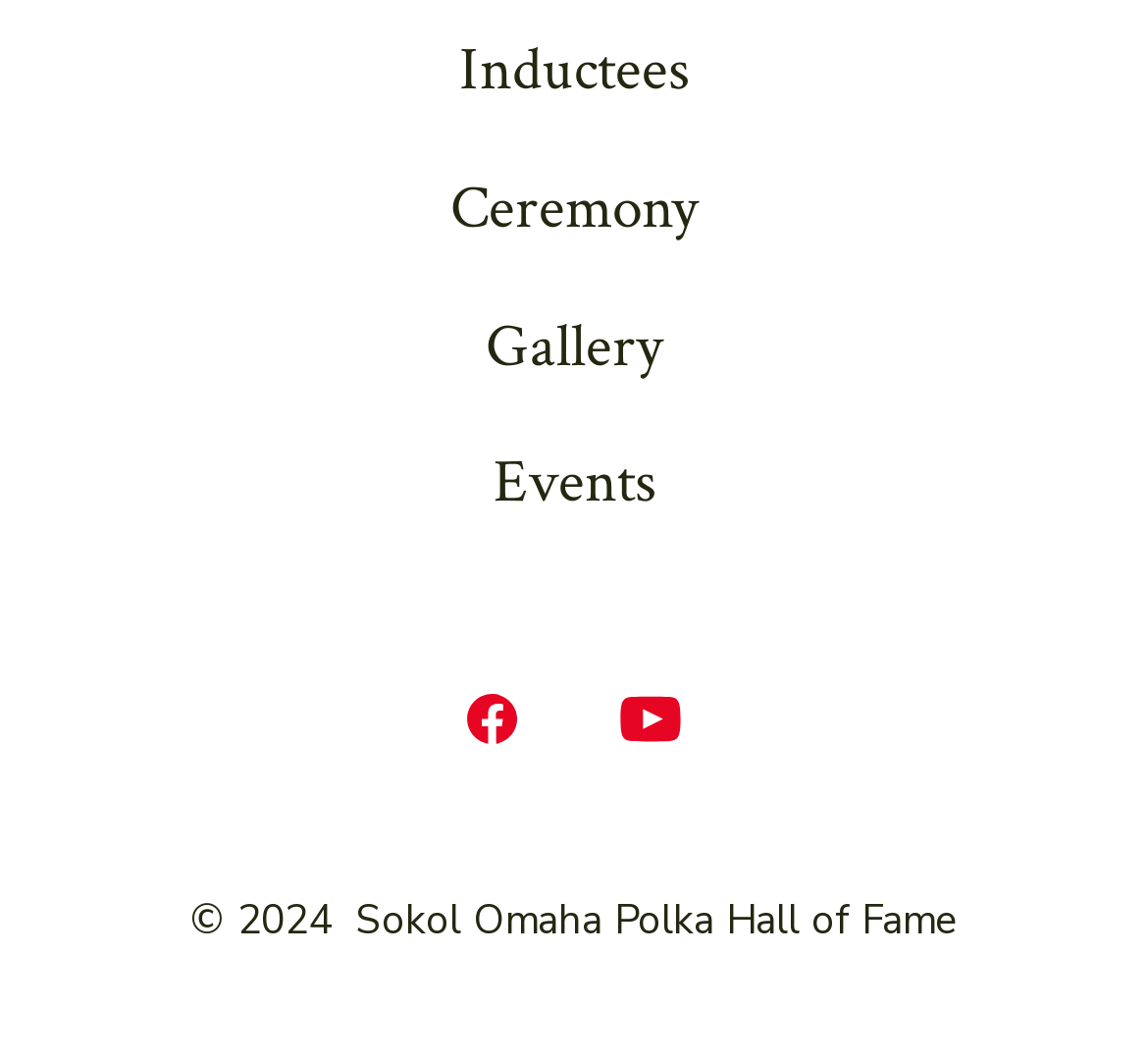Respond with a single word or phrase for the following question: 
What is the position of the navigation menu?

Footer